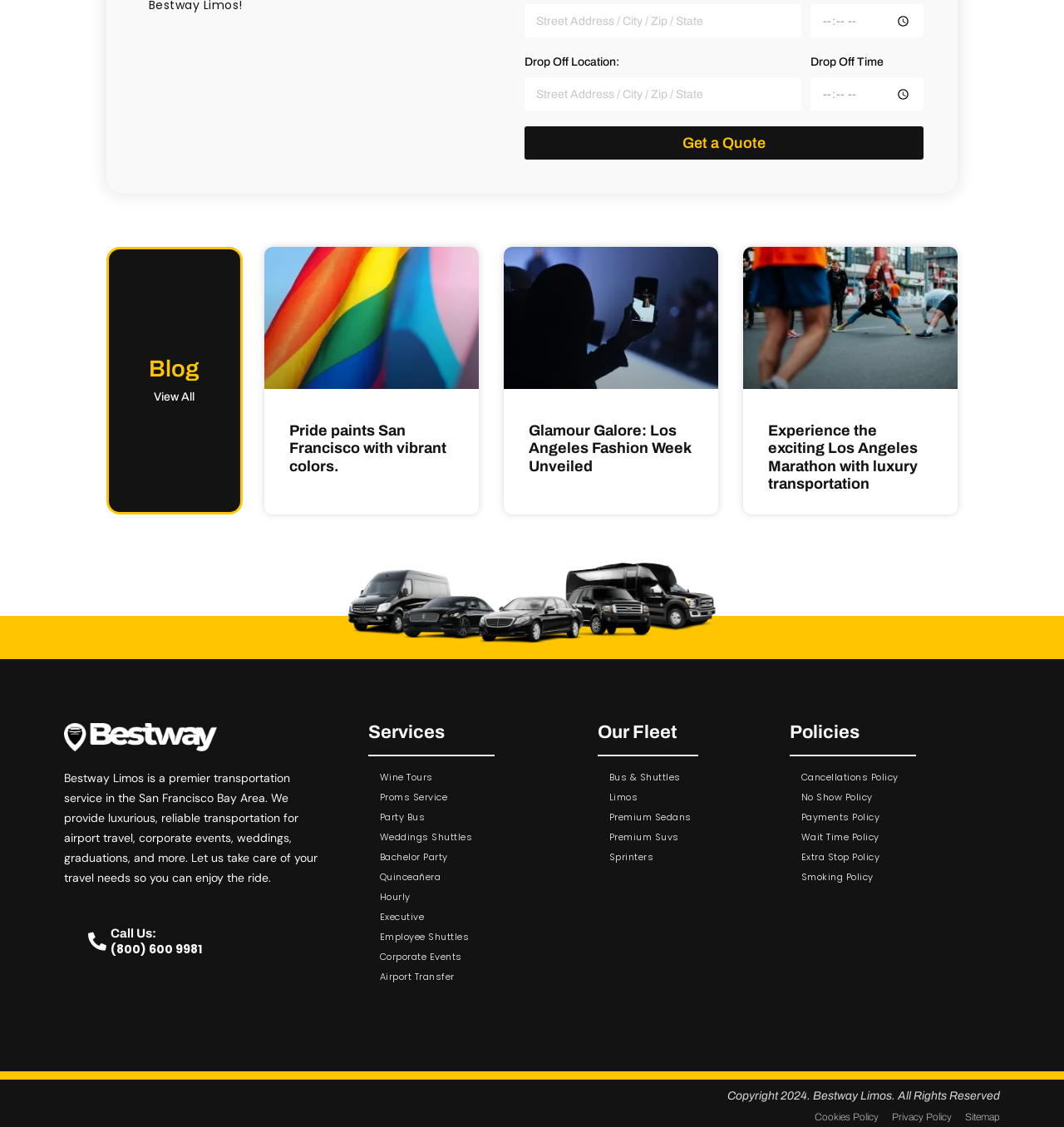Locate the bounding box coordinates of the UI element described by: "Executive". Provide the coordinates as four float numbers between 0 and 1, formatted as [left, top, right, bottom].

[0.346, 0.804, 0.544, 0.822]